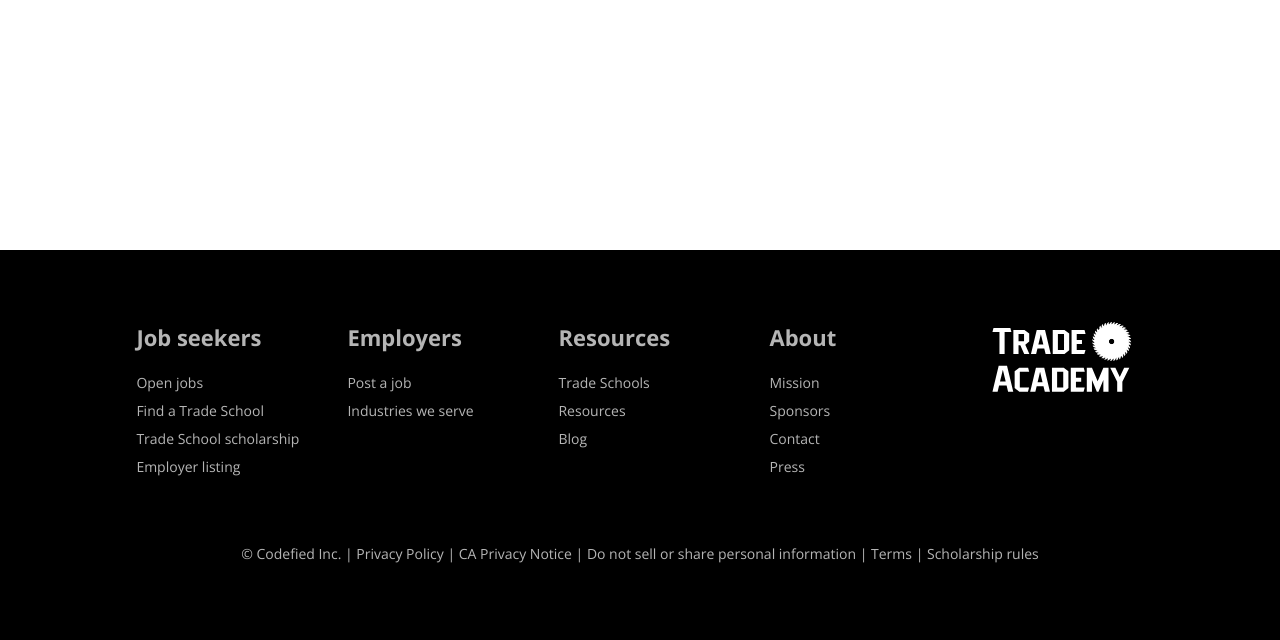Identify the coordinates of the bounding box for the element described below: "About us". Return the coordinates as four float numbers between 0 and 1: [left, top, right, bottom].

None